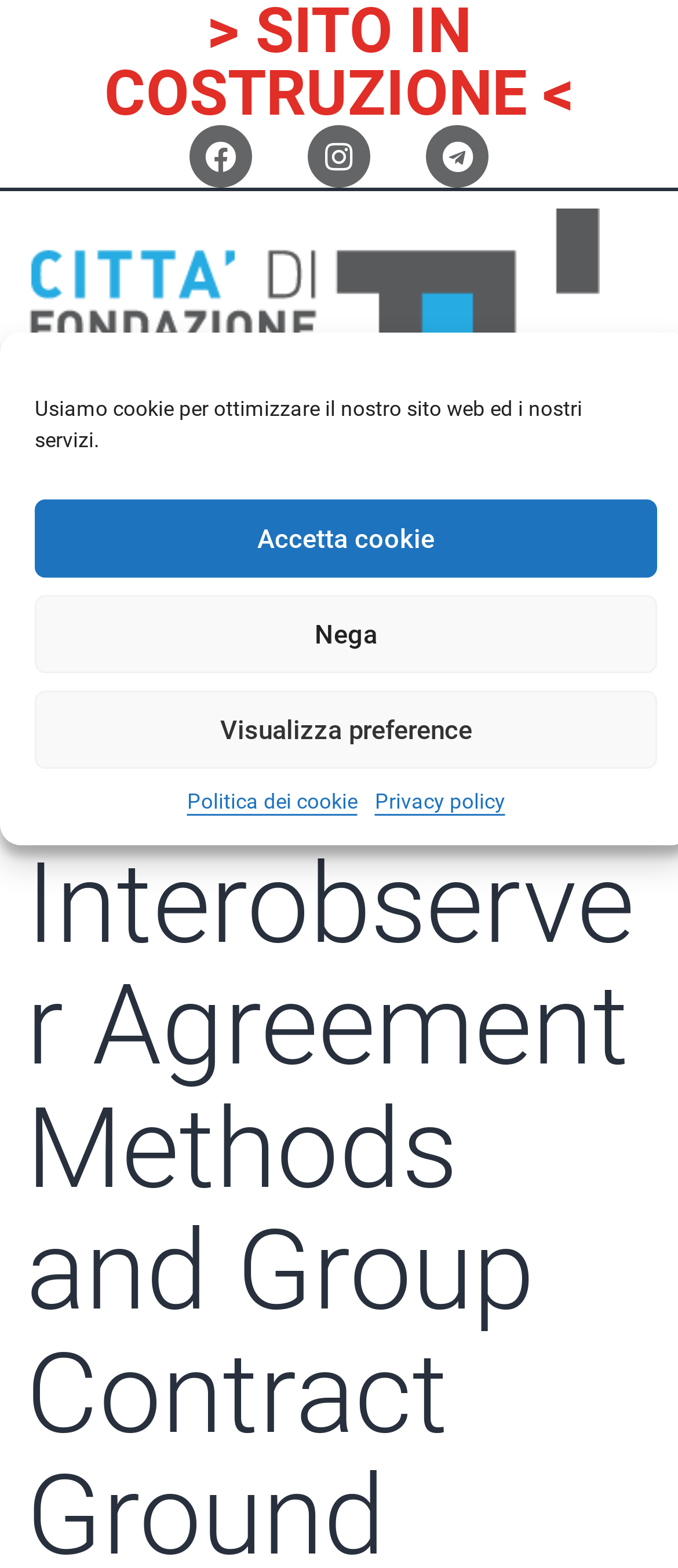Find and provide the bounding box coordinates for the UI element described with: "Instagram".

[0.454, 0.08, 0.546, 0.12]